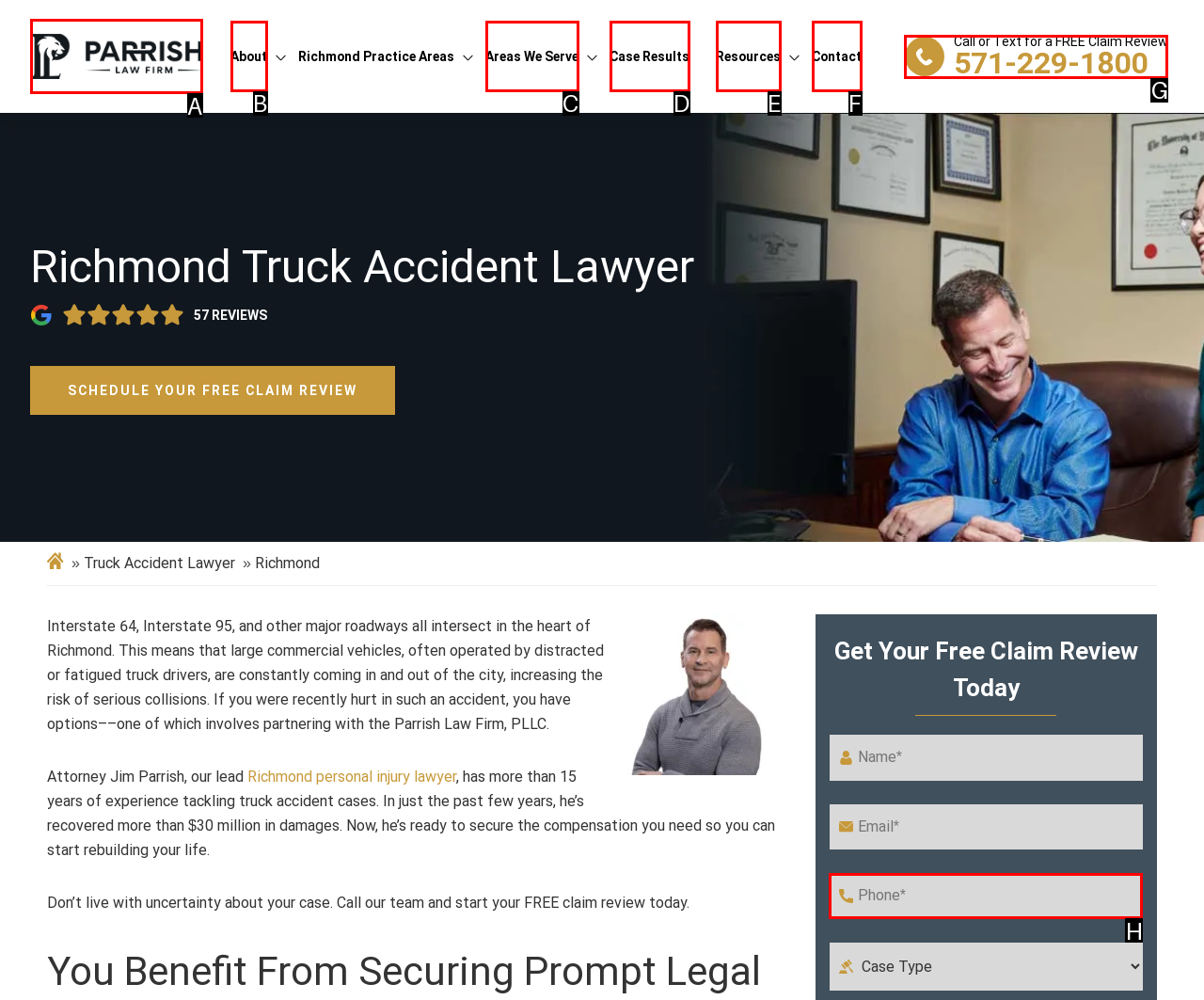Identify the letter of the option to click in order to Click the Parrish Law Firm Logo. Answer with the letter directly.

A